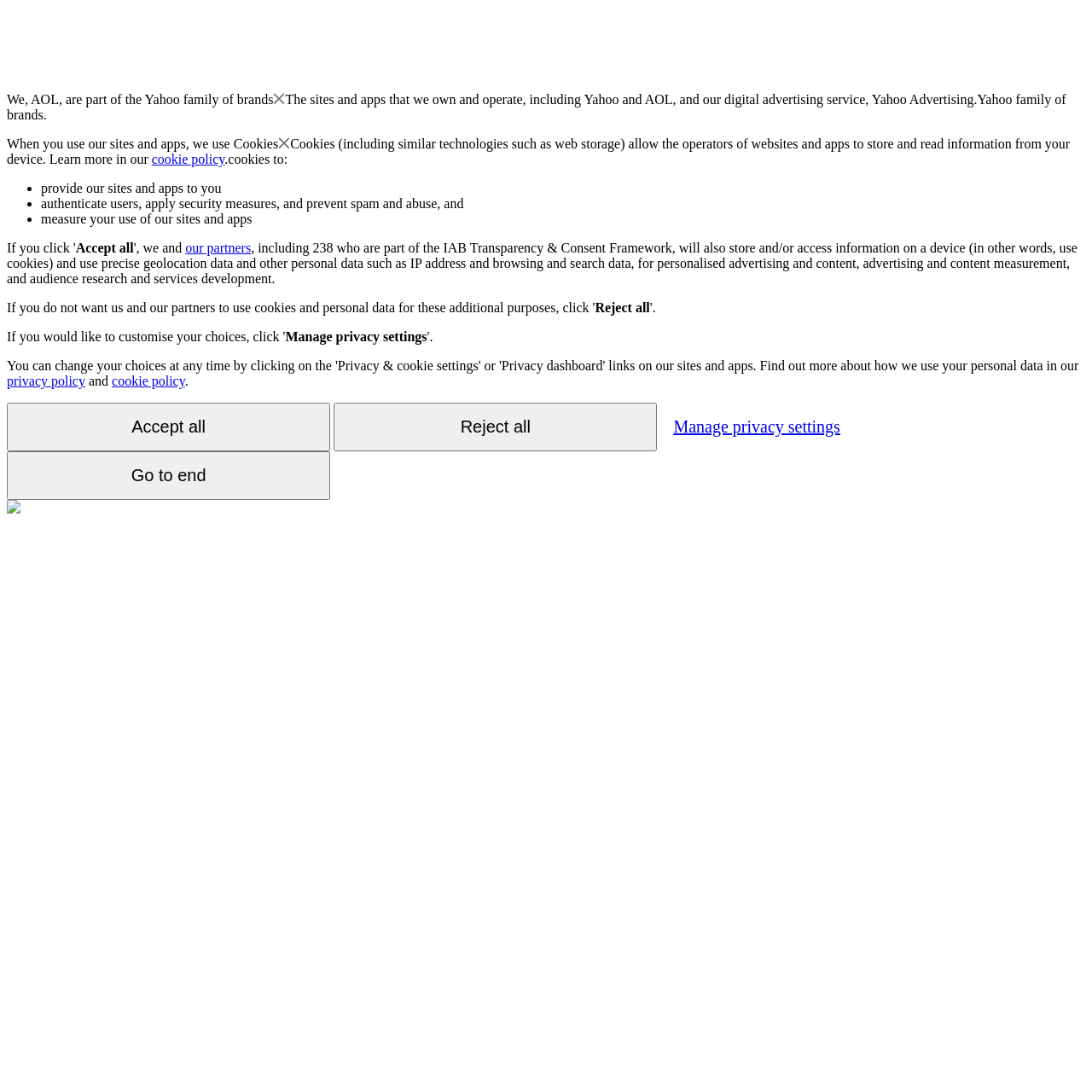Please mark the bounding box coordinates of the area that should be clicked to carry out the instruction: "Click the button to manage privacy settings".

[0.605, 0.37, 0.781, 0.411]